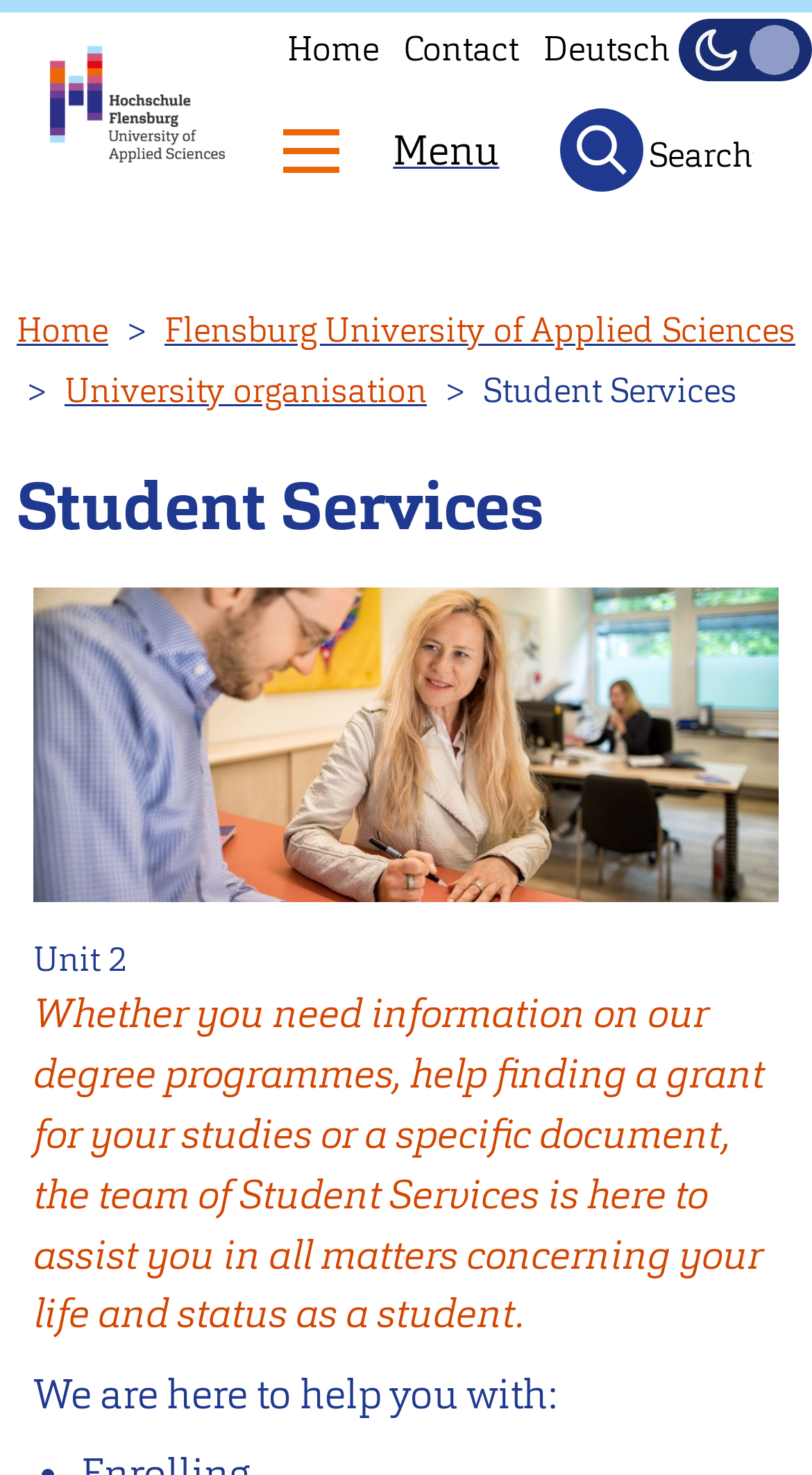Please identify the bounding box coordinates of where to click in order to follow the instruction: "Toggle Dark Mode".

[0.836, 0.012, 1.0, 0.055]